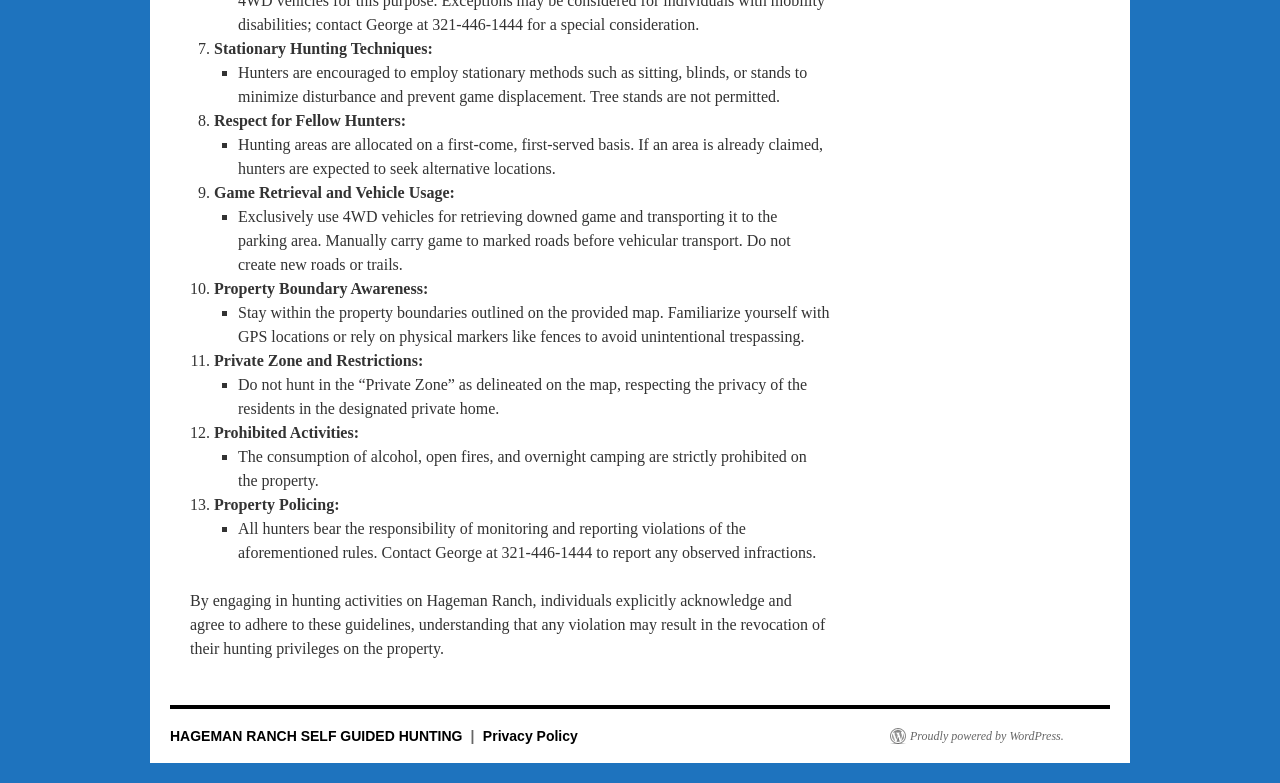What is the recommended method for hunters to minimize disturbance?
Please give a detailed and thorough answer to the question, covering all relevant points.

According to the 'Stationary Hunting Techniques' section, hunters are encouraged to employ stationary methods such as sitting, blinds, or stands to minimize disturbance and prevent game displacement.